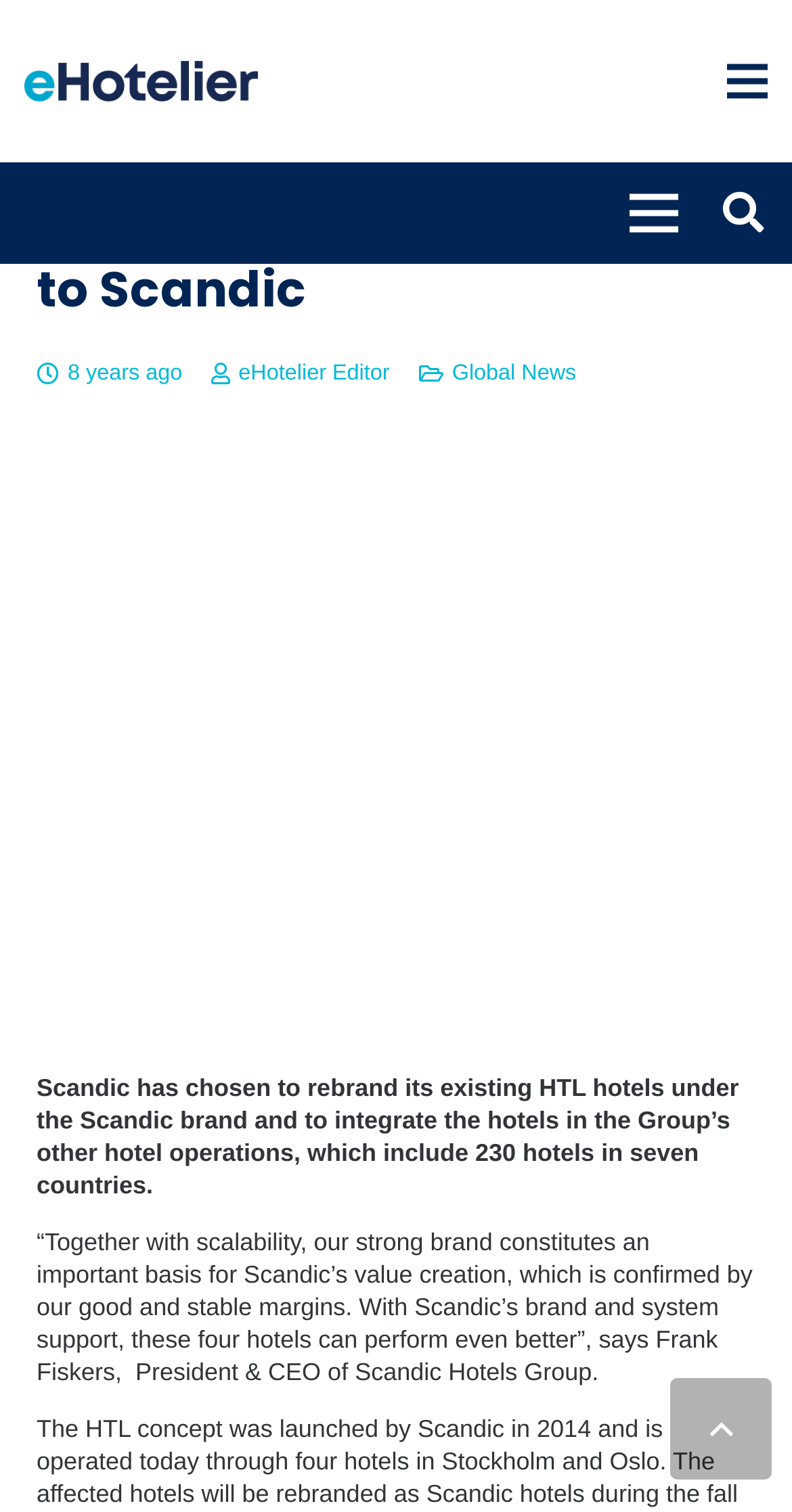Answer the following inquiry with a single word or phrase:
What is the date of the news article?

7 June 2016